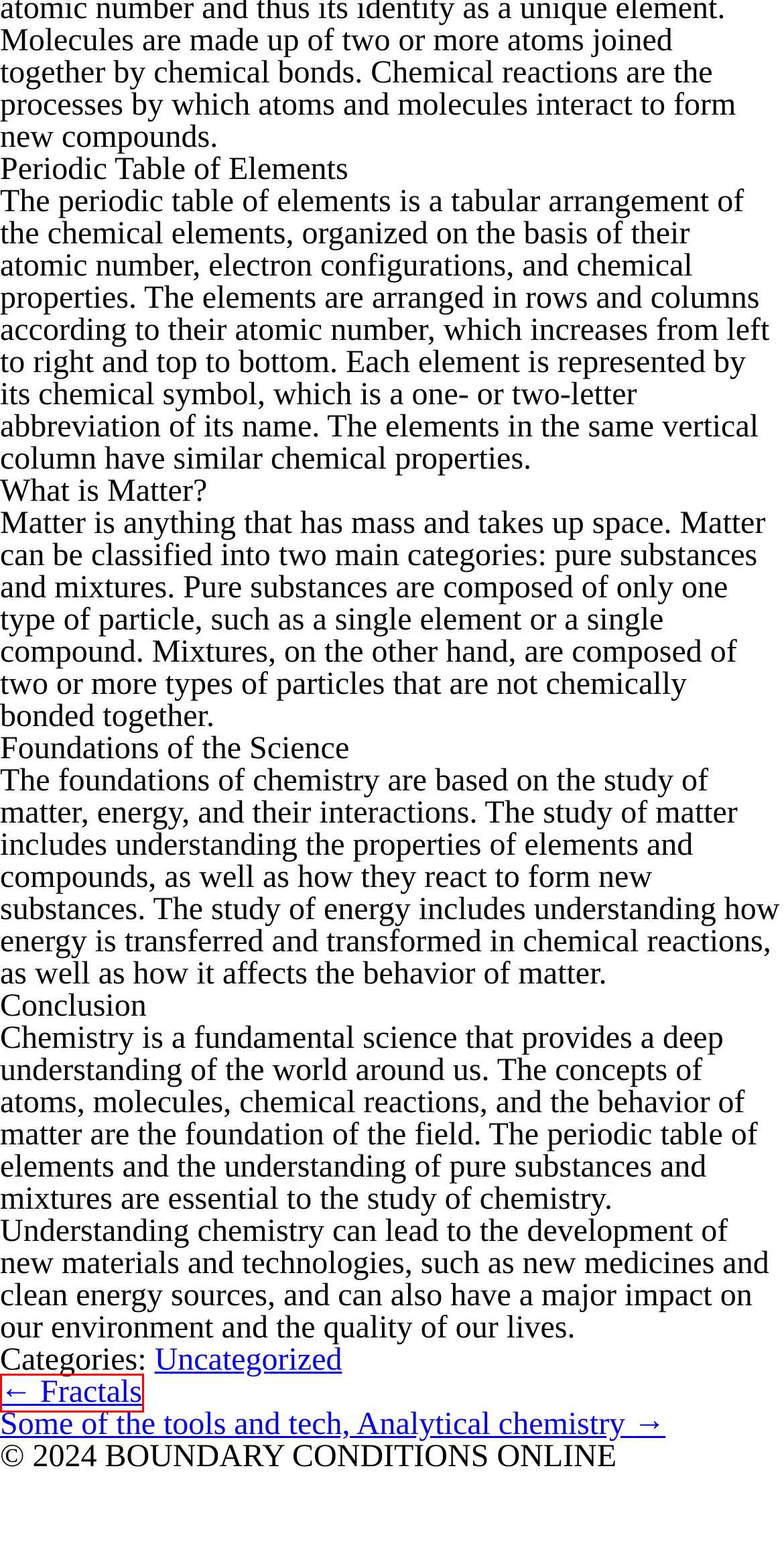After examining the screenshot of a webpage with a red bounding box, choose the most accurate webpage description that corresponds to the new page after clicking the element inside the red box. Here are the candidates:
A. Jason Smith | BOUNDARY CONDITIONS ONLINE
B. Fractals | BOUNDARY CONDITIONS ONLINE
C. BOUNDARY CONDITIONS ONLINE
D. Thoughts from over time | BOUNDARY CONDITIONS ONLINE
E. About | BOUNDARY CONDITIONS ONLINE
F. Some of the tools and tech, Analytical chemistry | BOUNDARY CONDITIONS ONLINE
G. Uncategorized | BOUNDARY CONDITIONS ONLINE
H. Contact | BOUNDARY CONDITIONS ONLINE

B